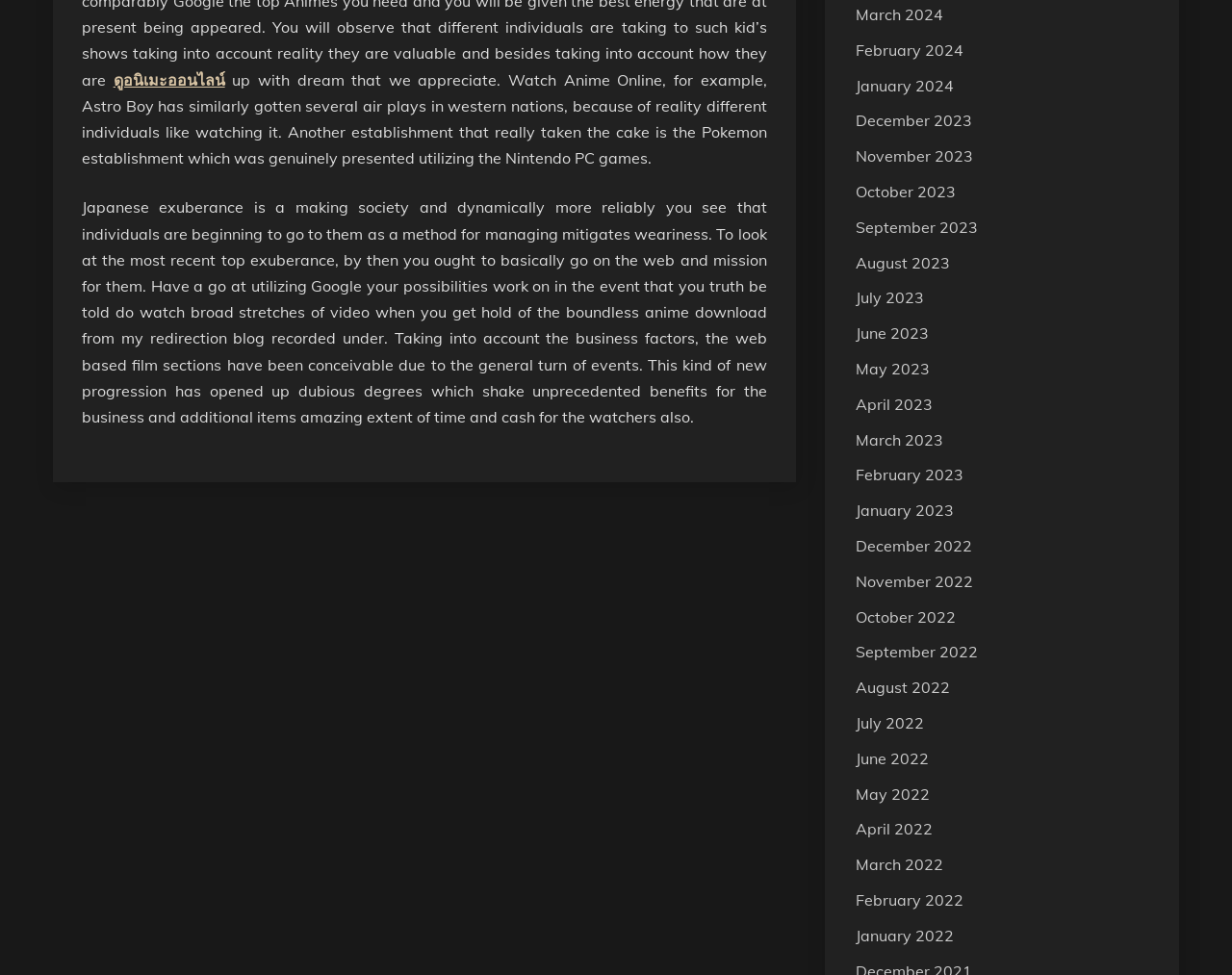Using the provided element description, identify the bounding box coordinates as (top-left x, top-left y, bottom-right x, bottom-right y). Ensure all values are between 0 and 1. Description: January 2024

[0.694, 0.078, 0.774, 0.097]